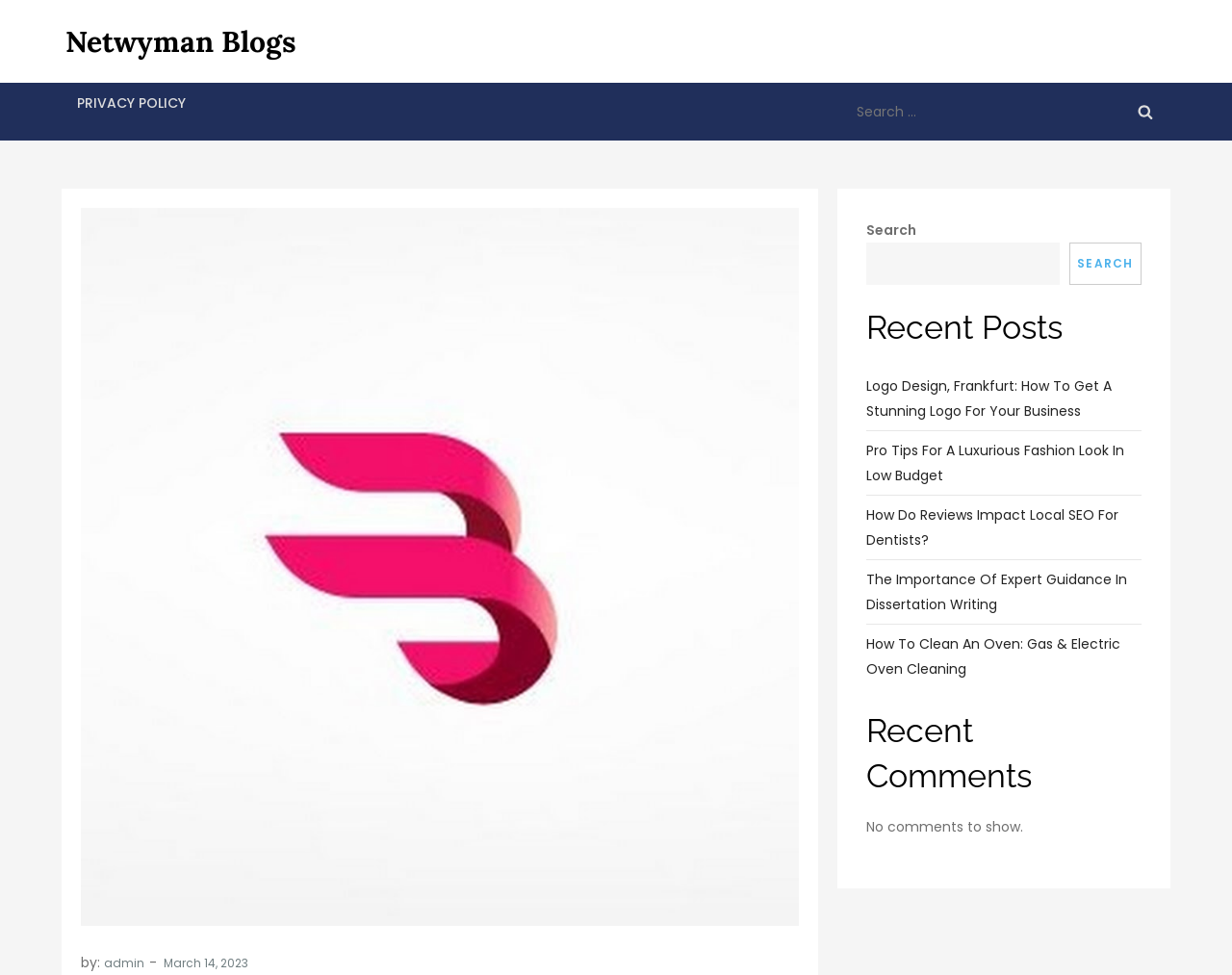Please identify the bounding box coordinates of the region to click in order to complete the given instruction: "View recent posts". The coordinates should be four float numbers between 0 and 1, i.e., [left, top, right, bottom].

[0.703, 0.313, 0.927, 0.36]